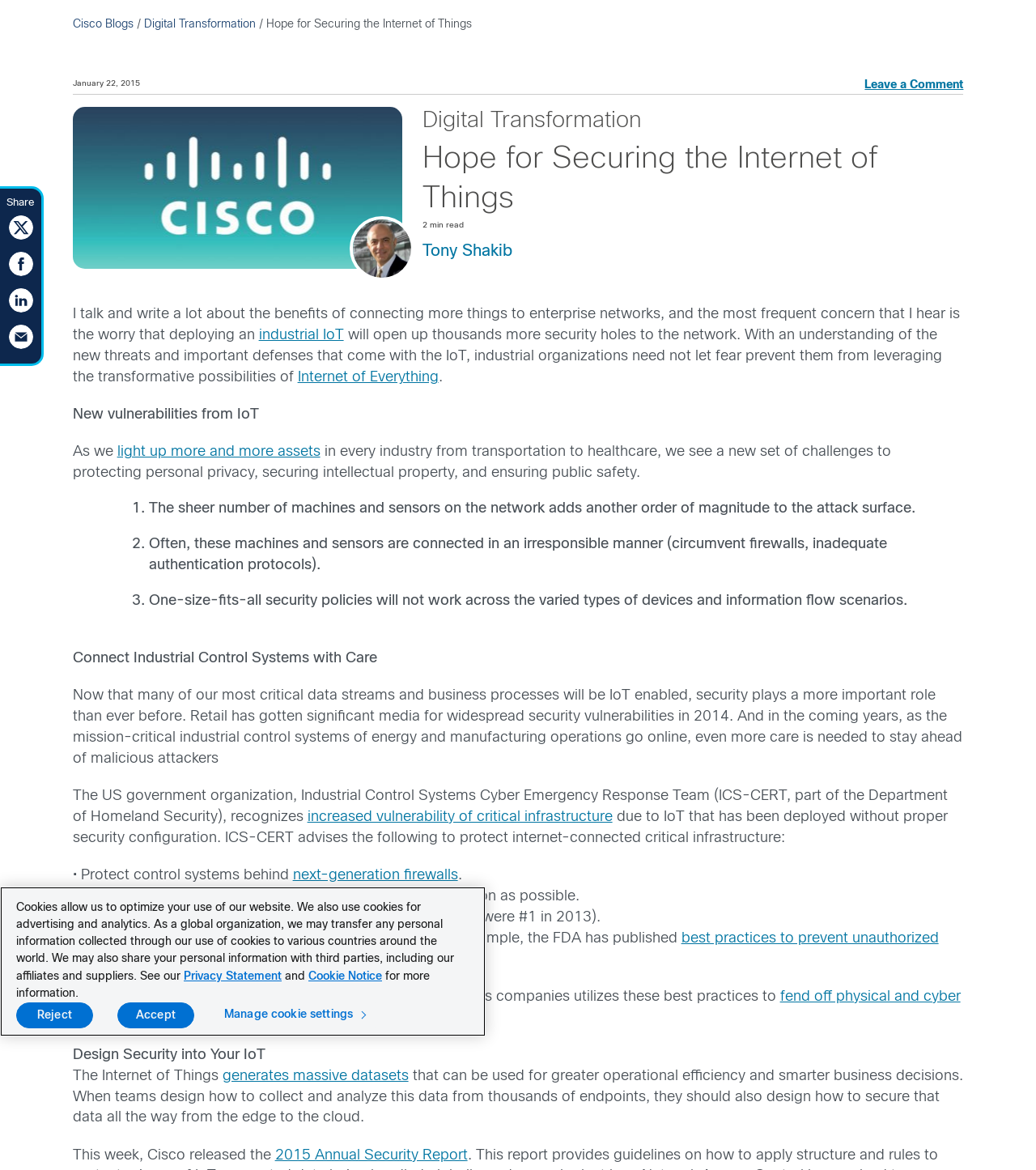Illustrate the webpage thoroughly, mentioning all important details.

This webpage is a blog post titled "Hope for Securing the Internet of Things" on the Cisco Blogs website. At the top of the page, there is a navigation menu with a "MENU" button and a "Search" button, accompanied by a Cisco Blogs logo. Below the navigation menu, there is a header section with the title of the blog post, the date "January 22, 2015", and a link to leave a comment.

The main content of the blog post is divided into several sections. The first section is an introduction, where the author discusses the benefits of connecting more things to enterprise networks and the concerns about security. The author's avatar is displayed to the right of this section.

The next section is titled "Digital Transformation" and has a heading with the same title. This section discusses the transformative possibilities of the Internet of Things (IoT) and the need for industrial organizations to understand the new threats and defenses that come with it.

The following sections discuss the challenges of protecting personal privacy, securing intellectual property, and ensuring public safety in the IoT era. There is a list of three points highlighting the sheer number of machines and sensors on the network, the irresponsible manner in which they are often connected, and the need for tailored security policies.

The blog post then discusses the importance of securing industrial control systems, citing the US government organization ICS-CERT's recognition of the increased vulnerability of critical infrastructure due to IoT. The author advises protecting control systems behind next-generation firewalls, testing and applying updates and patches to ICS software, and understanding the types of vulnerabilities.

The final section of the blog post shares a case study of how a large oil and gas company utilizes best practices to fend off physical and cyber threats. There are also social media sharing links at the bottom of the page.

Additionally, there is a cookie banner at the bottom of the page, which informs users about the use of cookies on the website and provides links to the Privacy Statement and Cookie Notice. The banner also has buttons to manage cookie settings, reject, or accept cookies.